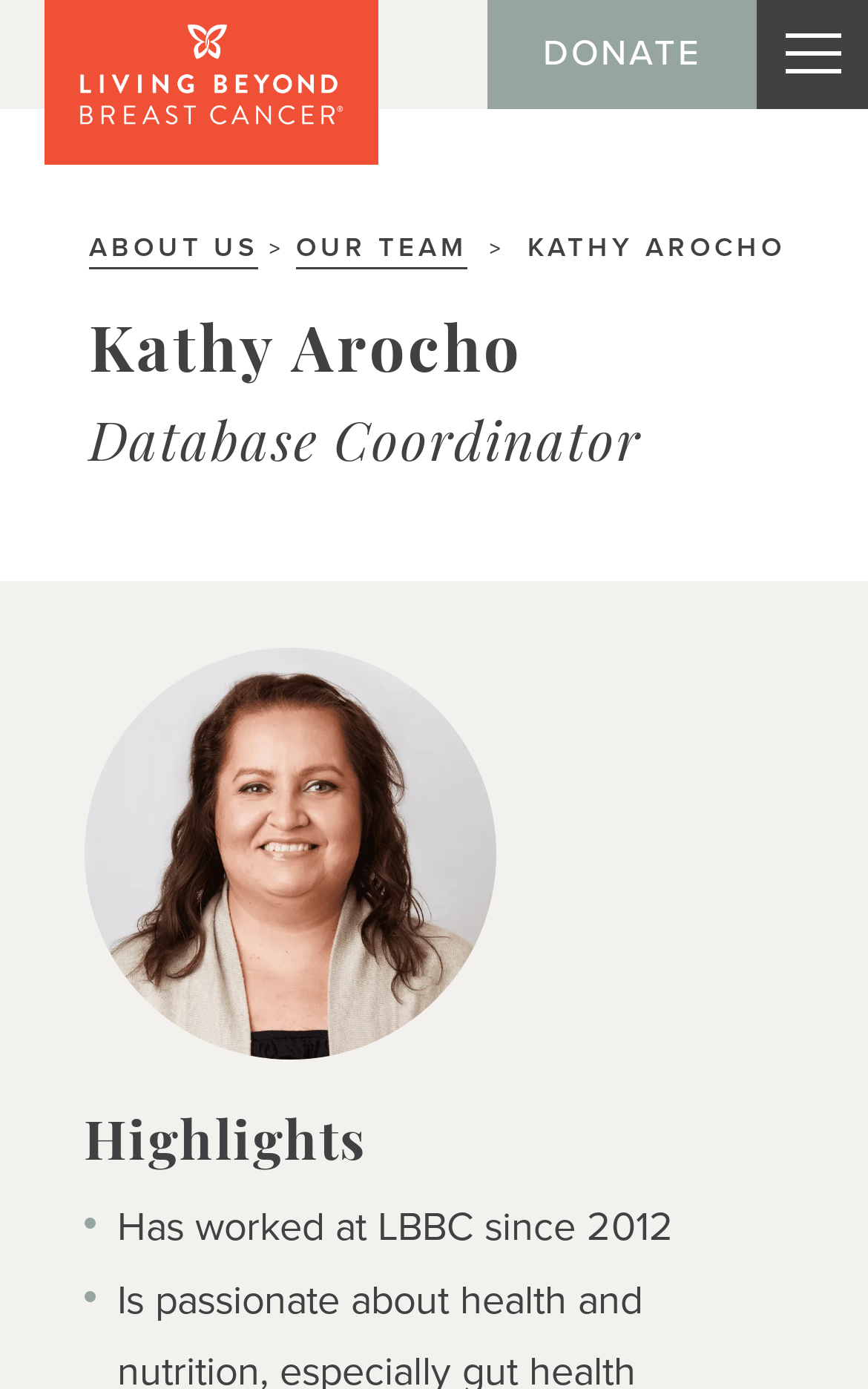Extract the bounding box coordinates of the UI element described: "About Us". Provide the coordinates in the format [left, top, right, bottom] with values ranging from 0 to 1.

[0.103, 0.163, 0.297, 0.192]